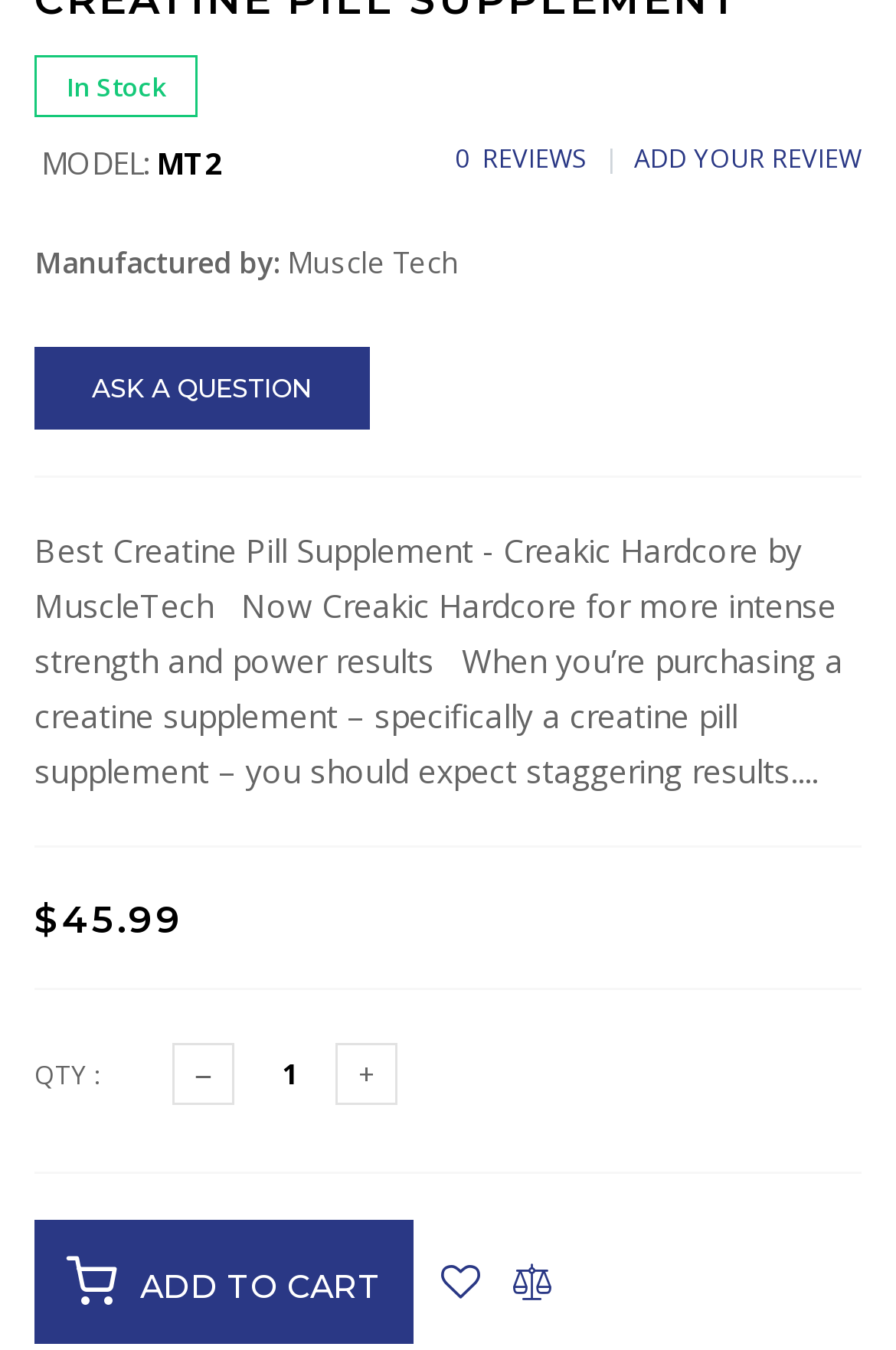Provide your answer in a single word or phrase: 
What is the default quantity of the product?

1